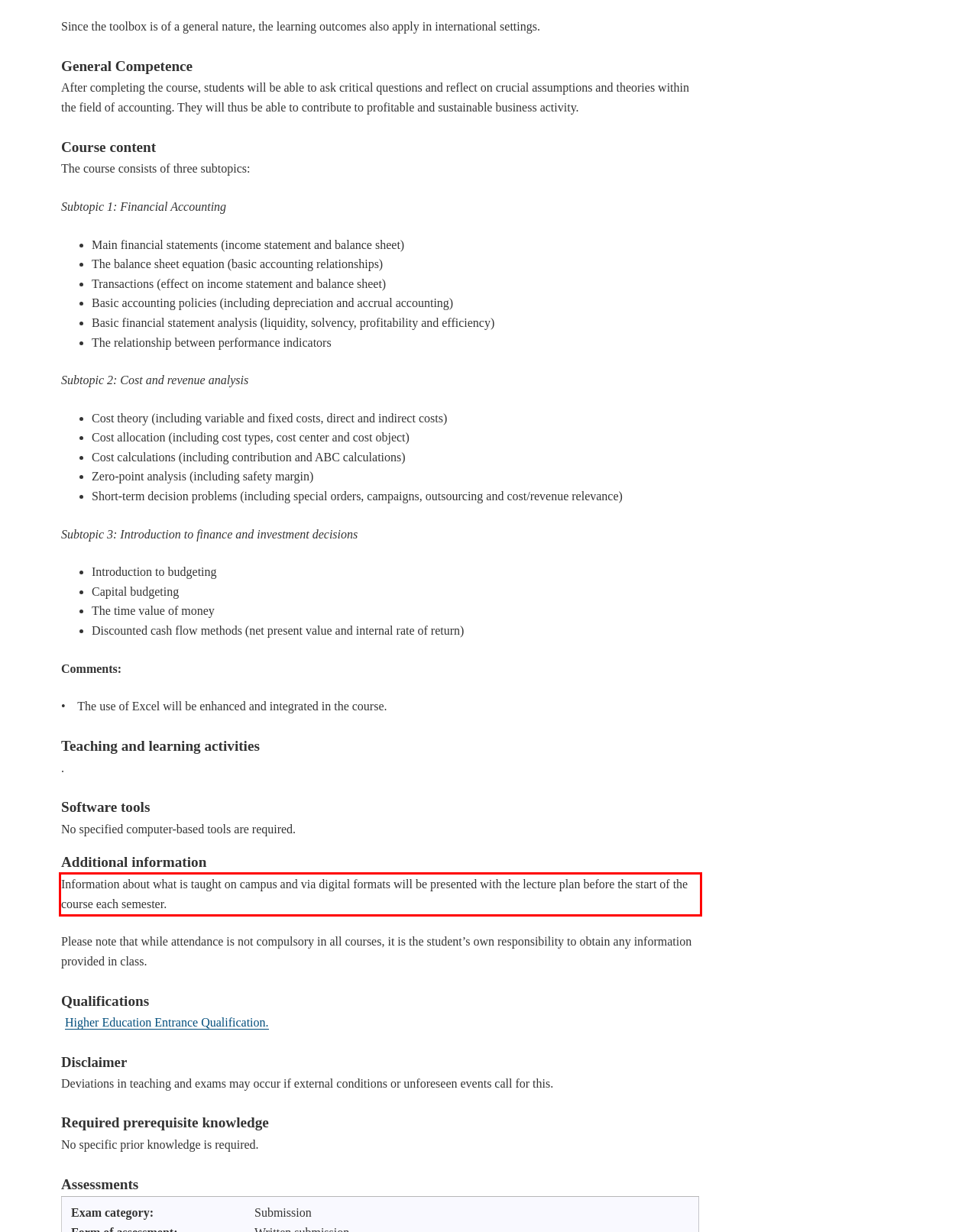Identify the red bounding box in the webpage screenshot and perform OCR to generate the text content enclosed.

Information about what is taught on campus and via digital formats will be presented with the lecture plan before the start of the course each semester.